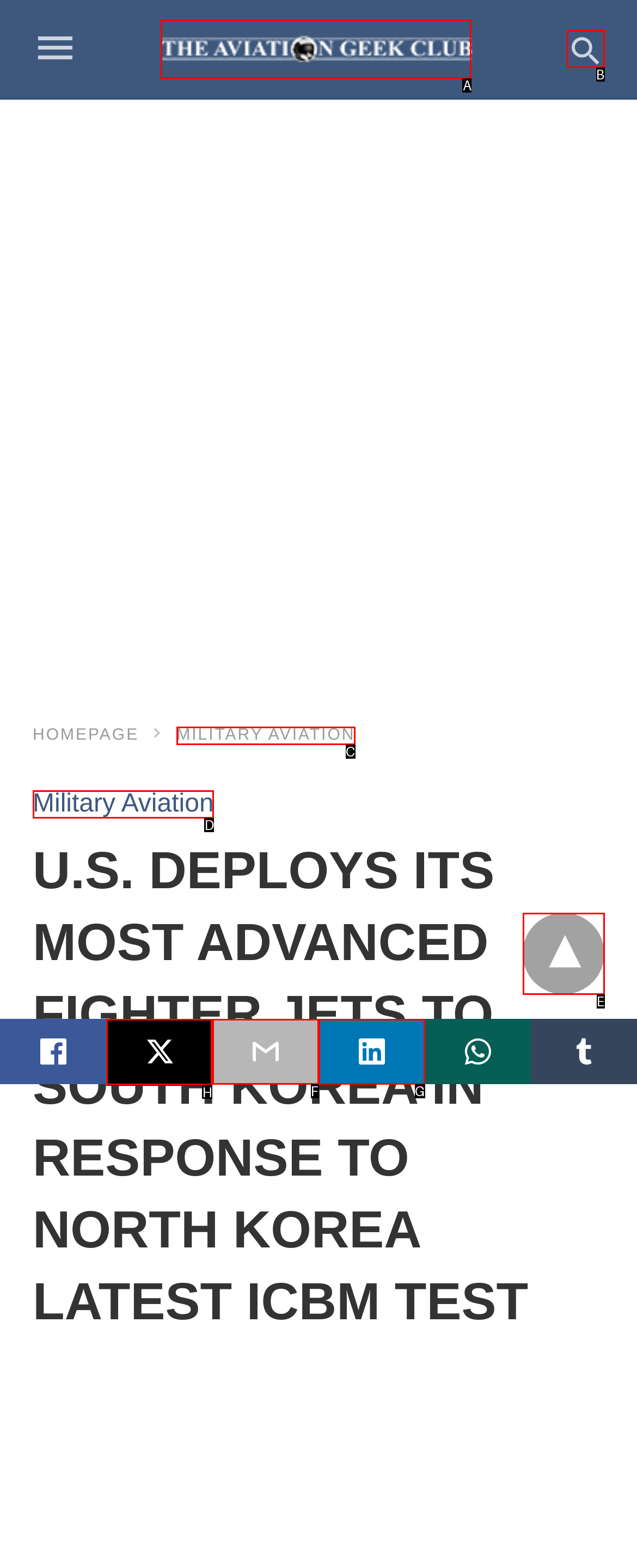Identify the letter of the UI element you need to select to accomplish the task: share on twitter.
Respond with the option's letter from the given choices directly.

H